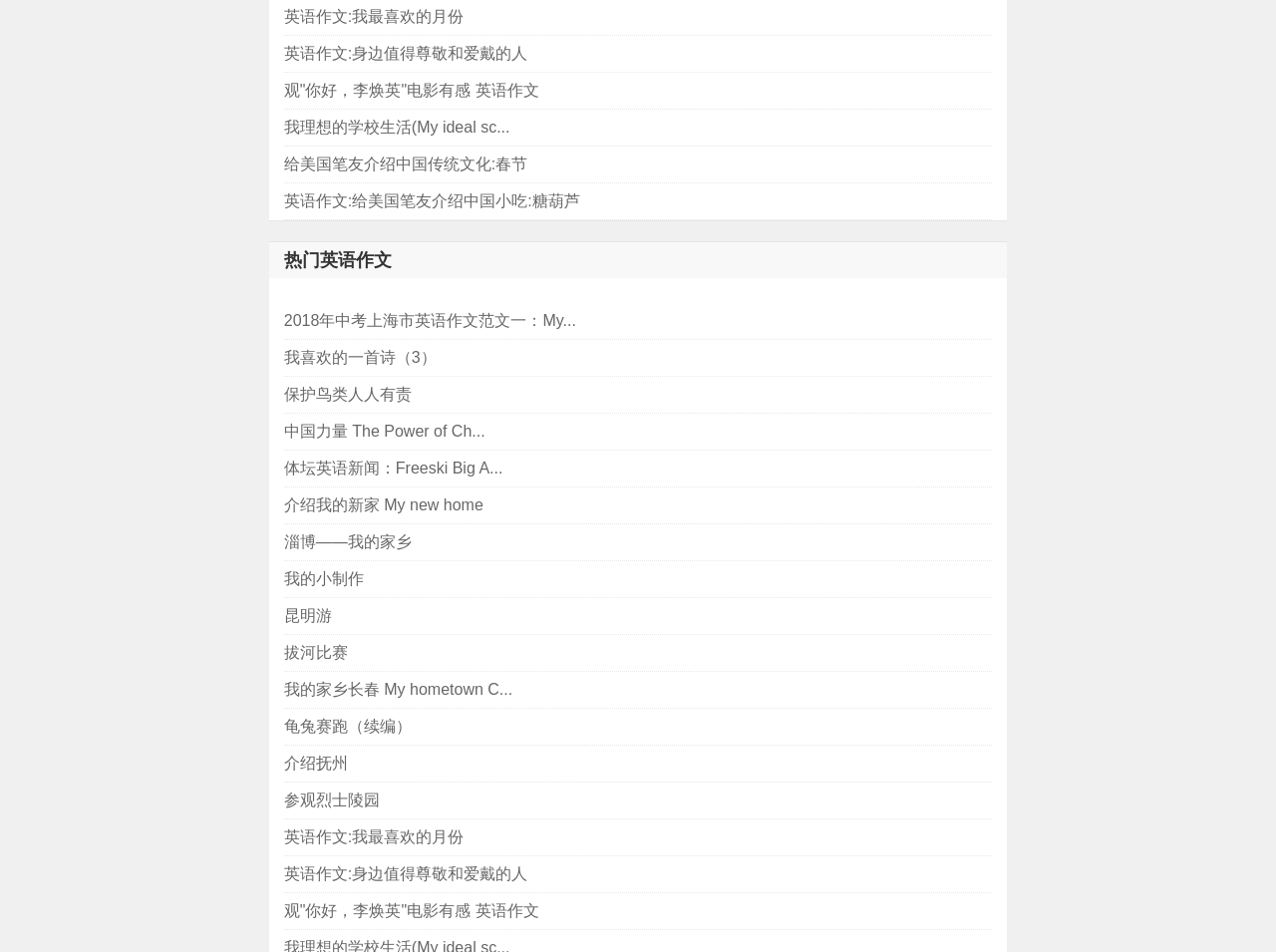Given the element description "中国力量 The Power of Ch..." in the screenshot, predict the bounding box coordinates of that UI element.

[0.222, 0.434, 0.777, 0.472]